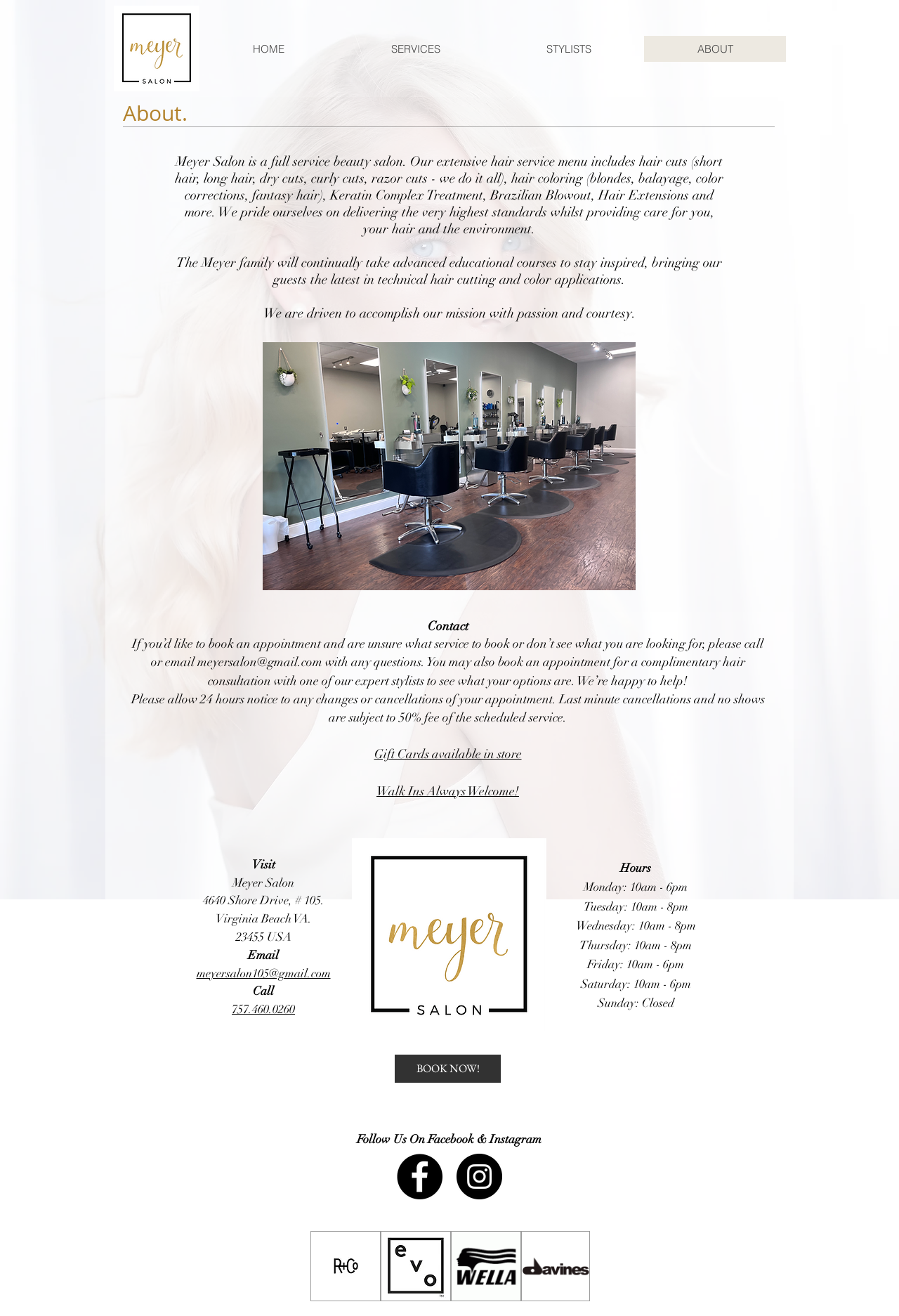Pinpoint the bounding box coordinates of the element to be clicked to execute the instruction: "Call 757.460.0260".

[0.258, 0.763, 0.328, 0.773]